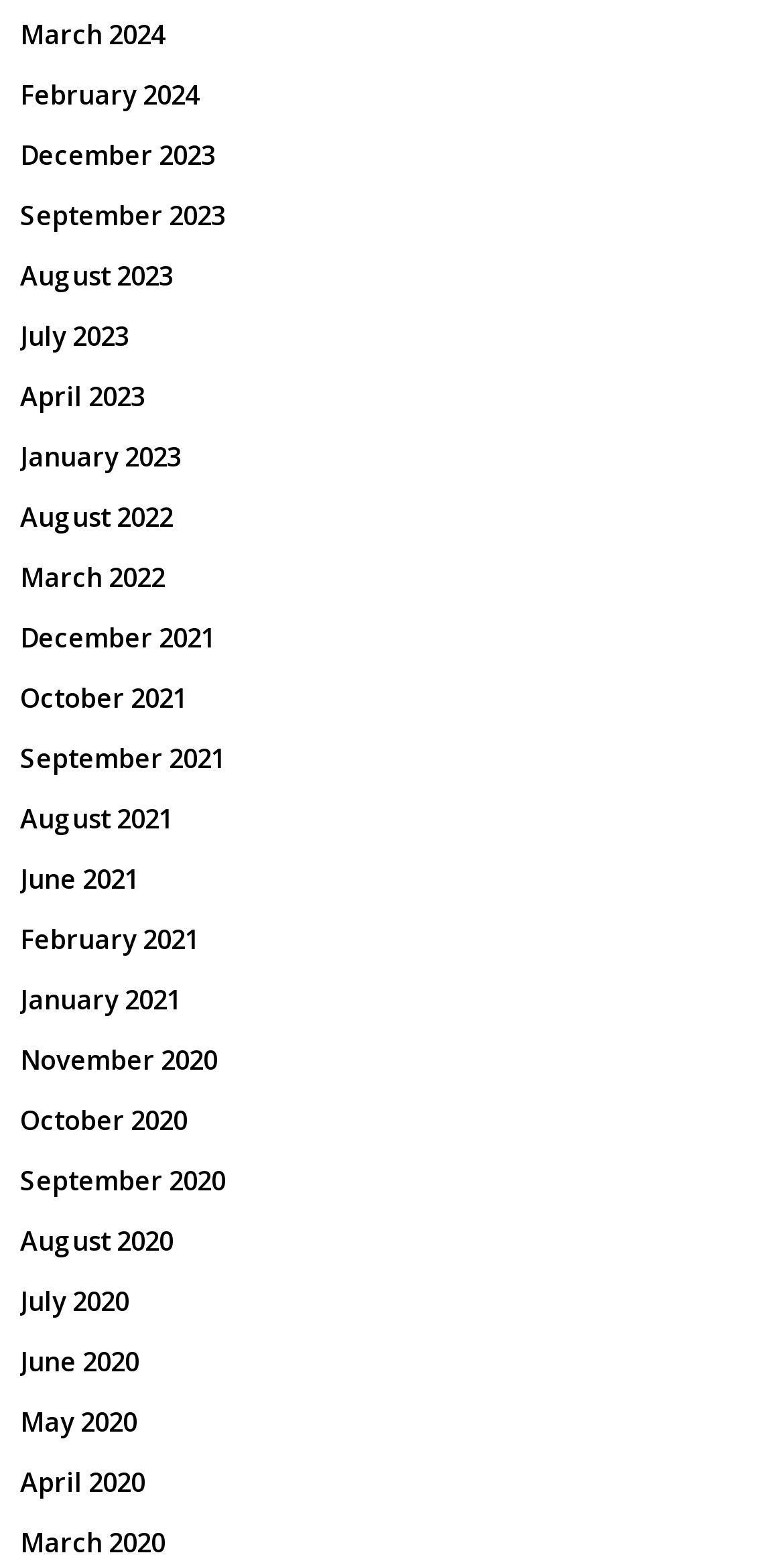Please provide a comprehensive response to the question below by analyzing the image: 
What is the most recent month listed?

By examining the list of links, I found that the topmost link is 'March 2024', which suggests that it is the most recent month listed.